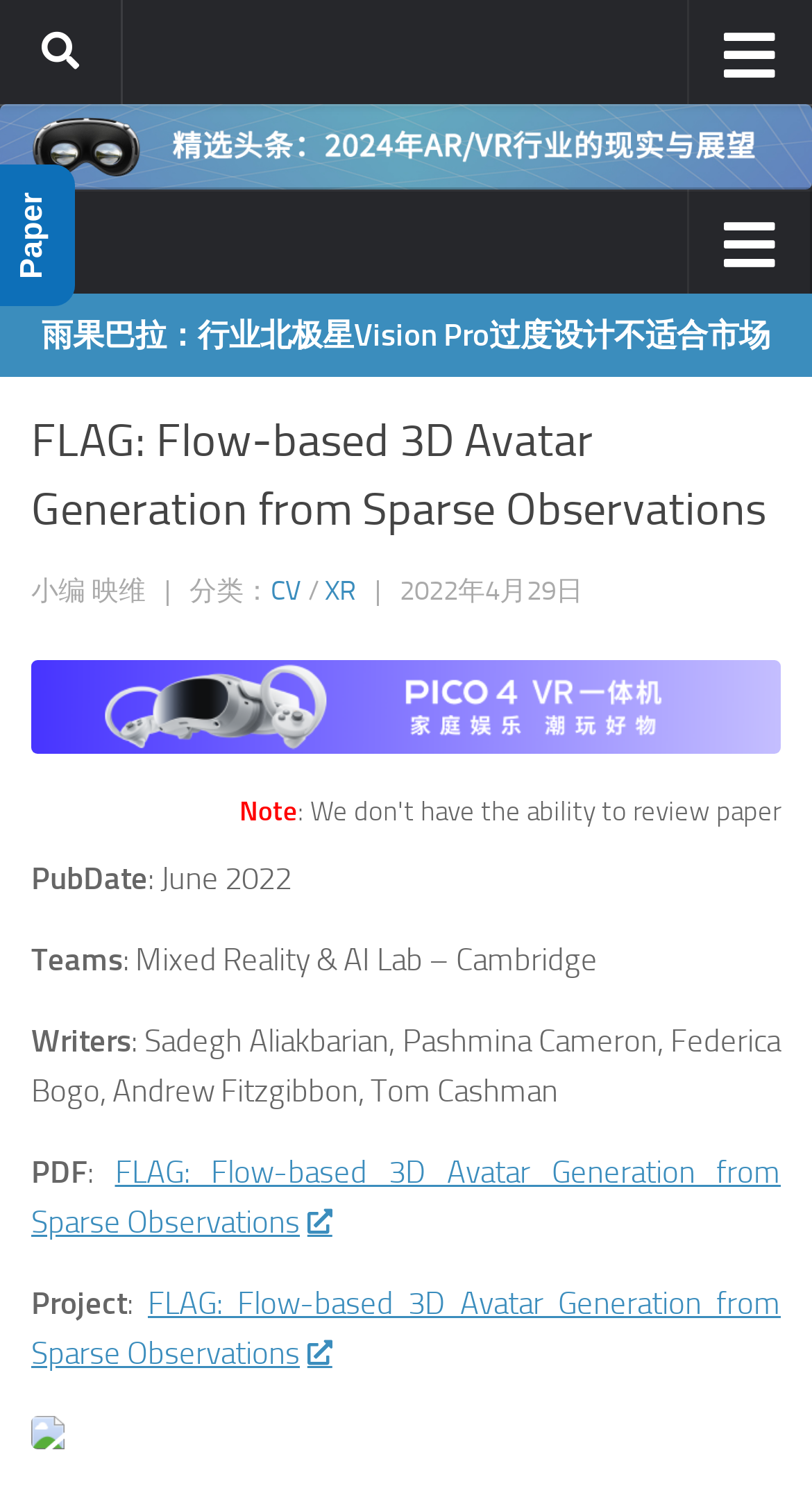What is the category of the article?
Look at the image and answer the question with a single word or phrase.

CV, XR